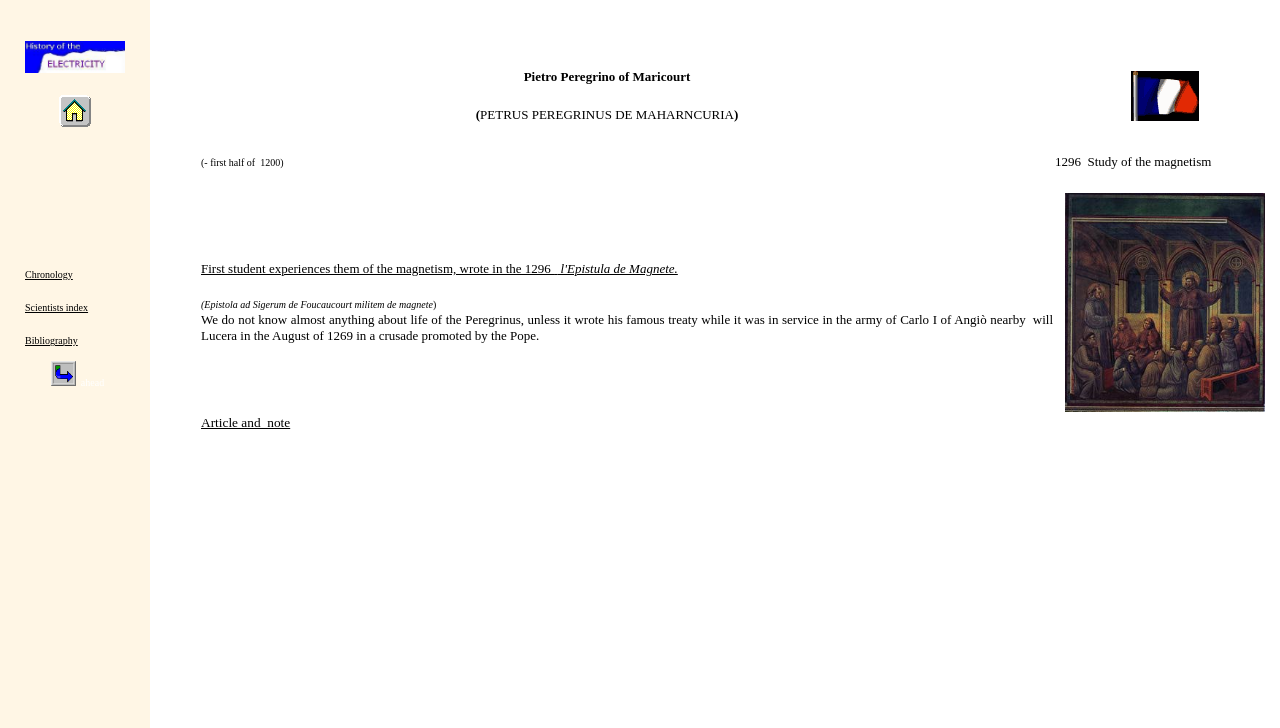Bounding box coordinates must be specified in the format (top-left x, top-left y, bottom-right x, bottom-right y). All values should be floating point numbers between 0 and 1. What are the bounding box coordinates of the UI element described as: Scientists index

[0.02, 0.415, 0.069, 0.43]